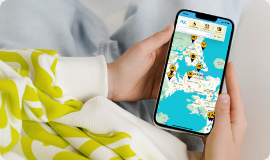Offer a detailed account of the various components present in the image.

The image showcases a close-up view of a person holding a smartphone that displays a vibrant map on its screen. The map features various markers indicating different locations, perhaps related to recreational activities or community resources. The individual is wearing a stylish, cozy sweater with a bold green and white design, suggesting a contemporary fashion sense. This visual highlights the integration of technology with outdoor exploration and community engagement. It aligns with the themes of support and accessibility in local sports and recreation, as indicated by recent initiatives aimed at enhancing community participation and providing resources for active lifestyles.